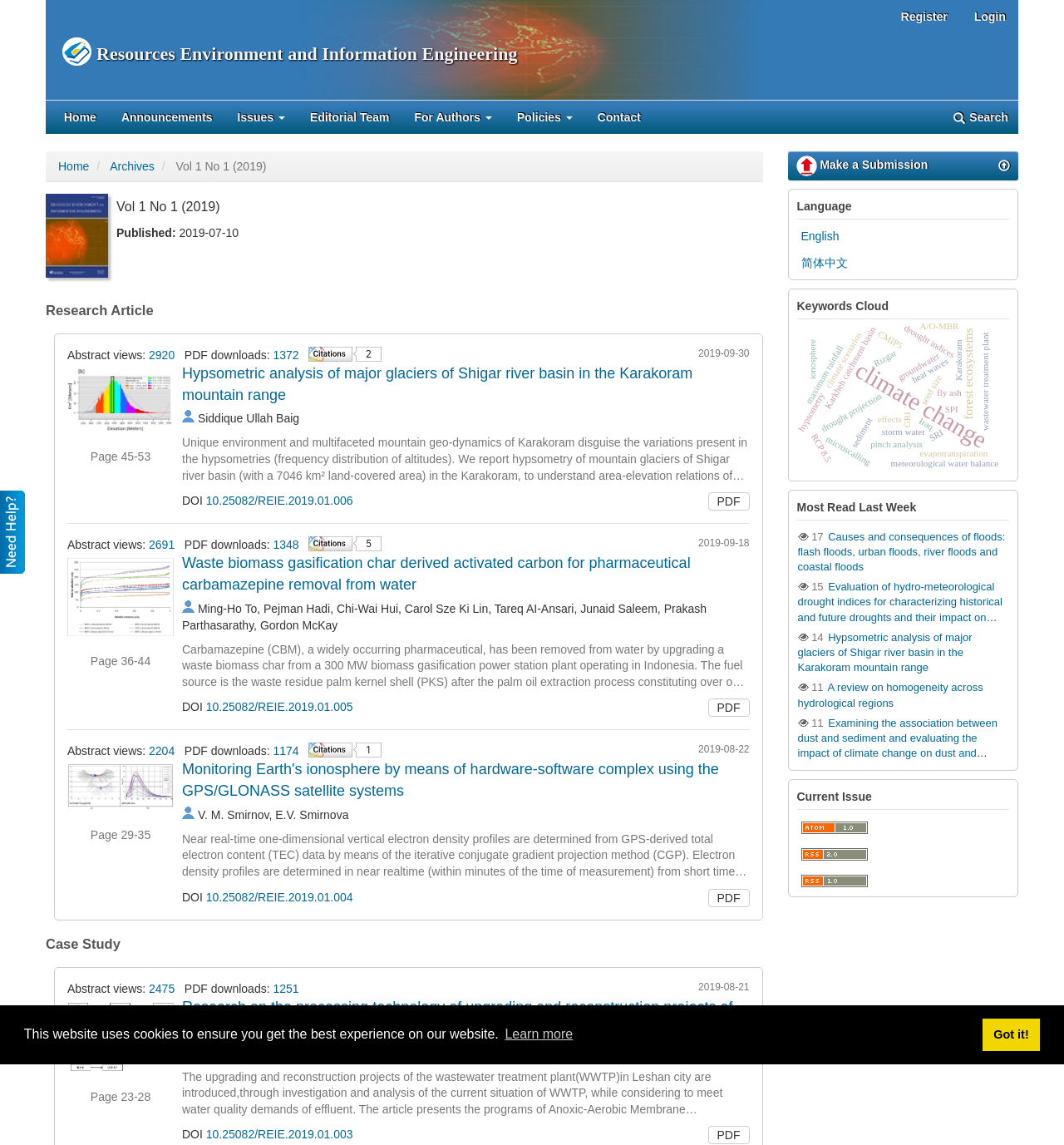Please specify the bounding box coordinates in the format (top-left x, top-left y, bottom-right x, bottom-right y), with all values as floating point numbers between 0 and 1. Identify the bounding box of the UI element described by: parent_node: Page 23-28

[0.063, 0.871, 0.163, 0.94]